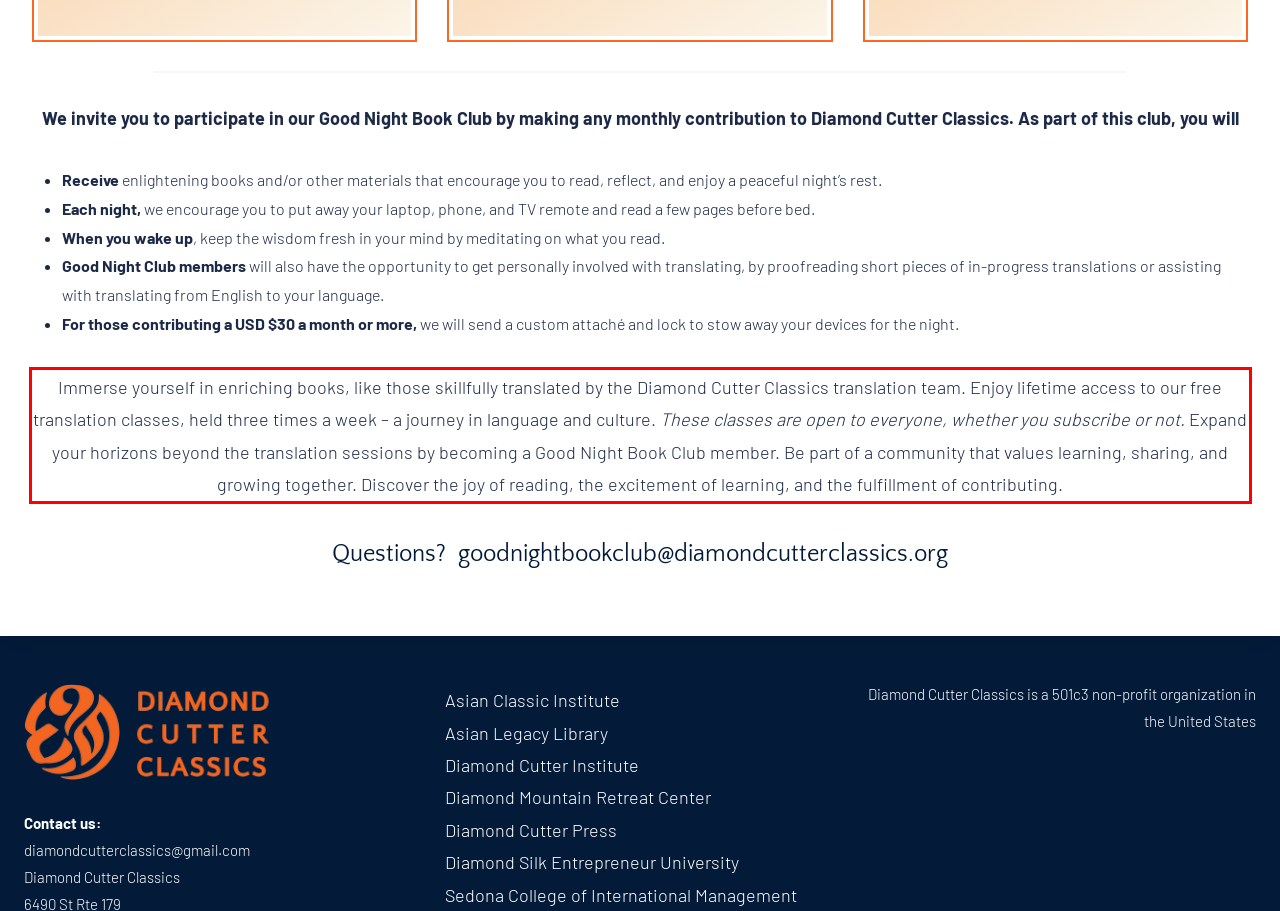Examine the webpage screenshot and use OCR to obtain the text inside the red bounding box.

Immerse yourself in enriching books, like those skillfully translated by the Diamond Cutter Classics translation team. Enjoy lifetime access to our free translation classes, held three times a week – a journey in language and culture. These classes are open to everyone, whether you subscribe or not. Expand your horizons beyond the translation sessions by becoming a Good Night Book Club member. Be part of a community that values learning, sharing, and growing together. Discover the joy of reading, the excitement of learning, and the fulfillment of contributing.